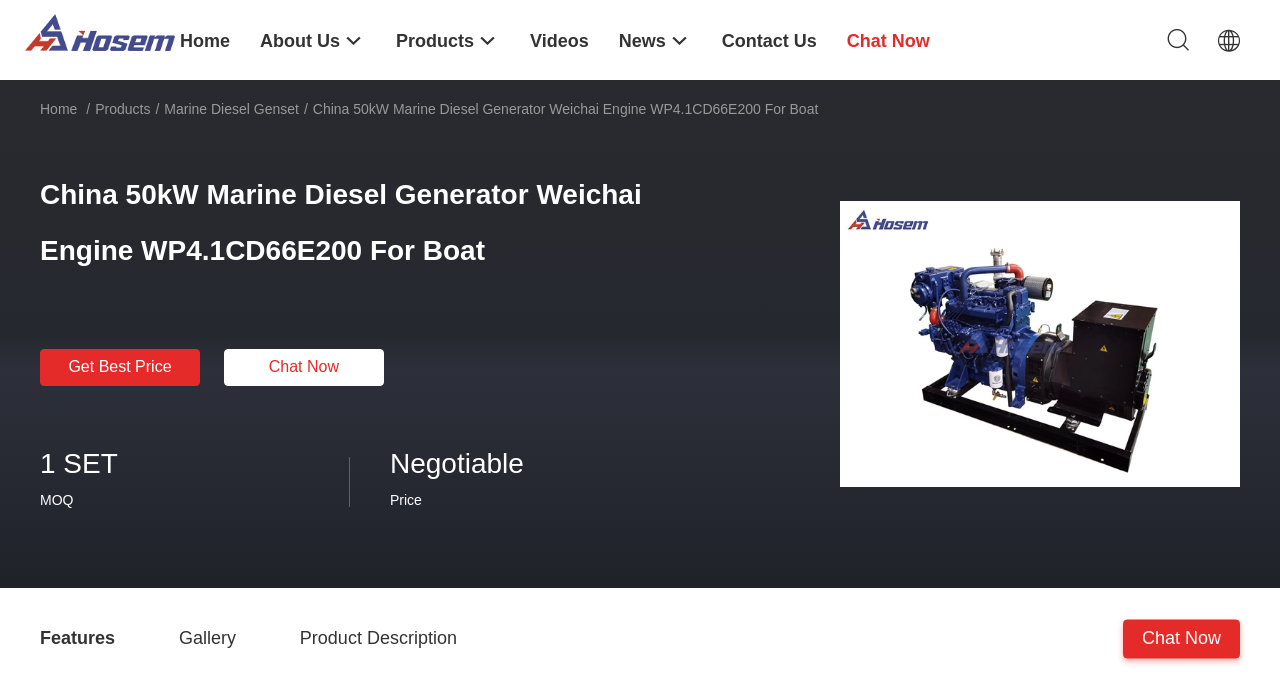Please mark the clickable region by giving the bounding box coordinates needed to complete this instruction: "Get the best price".

[0.031, 0.516, 0.156, 0.571]